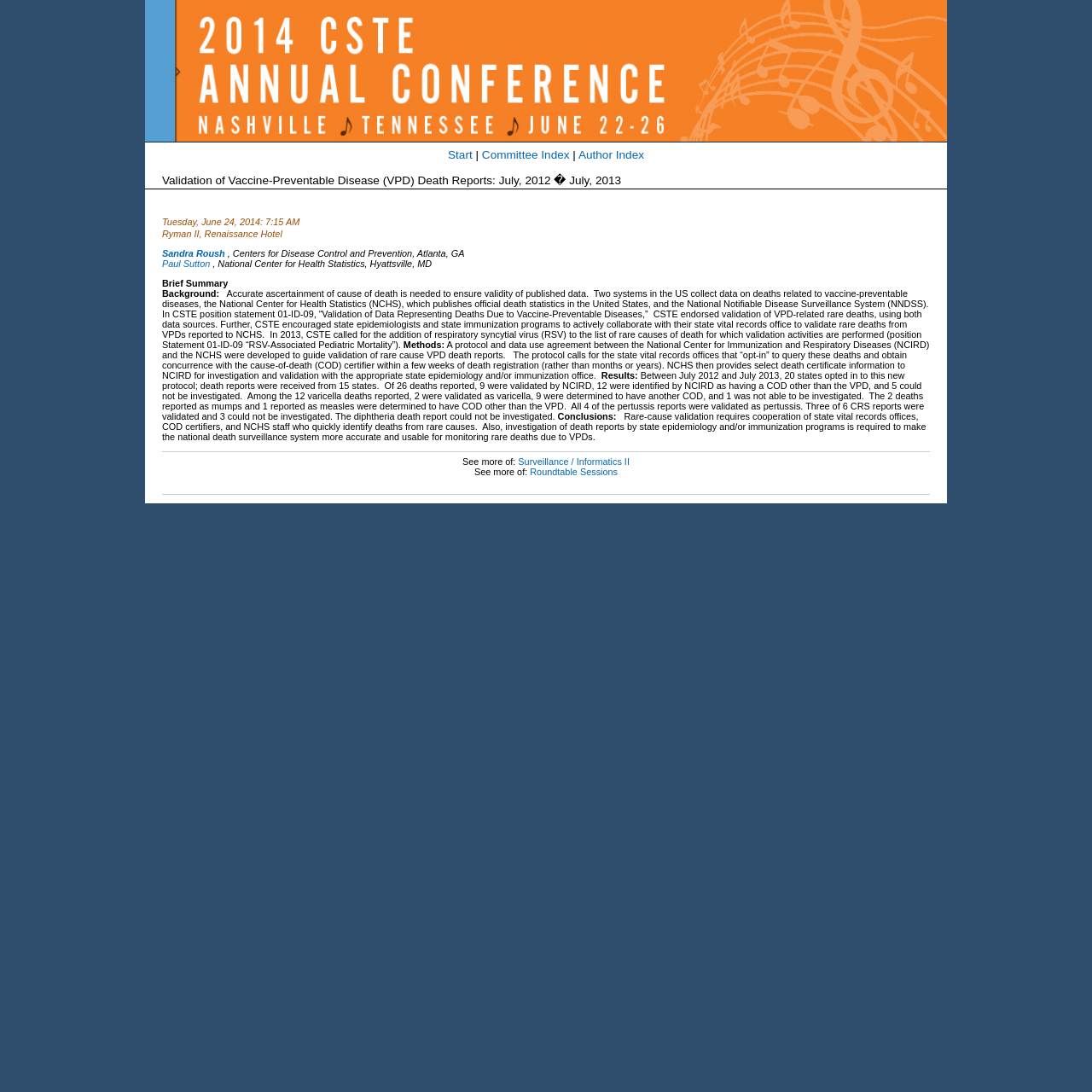Please look at the image and answer the question with a detailed explanation: What is the purpose of validating VPD death reports?

I found the answer by reading the background section of the webpage, which states that 'Accurate ascertainment of cause of death is needed to ensure validity of published data.' This suggests that the purpose of validating VPD death reports is to ensure the accuracy of published data.